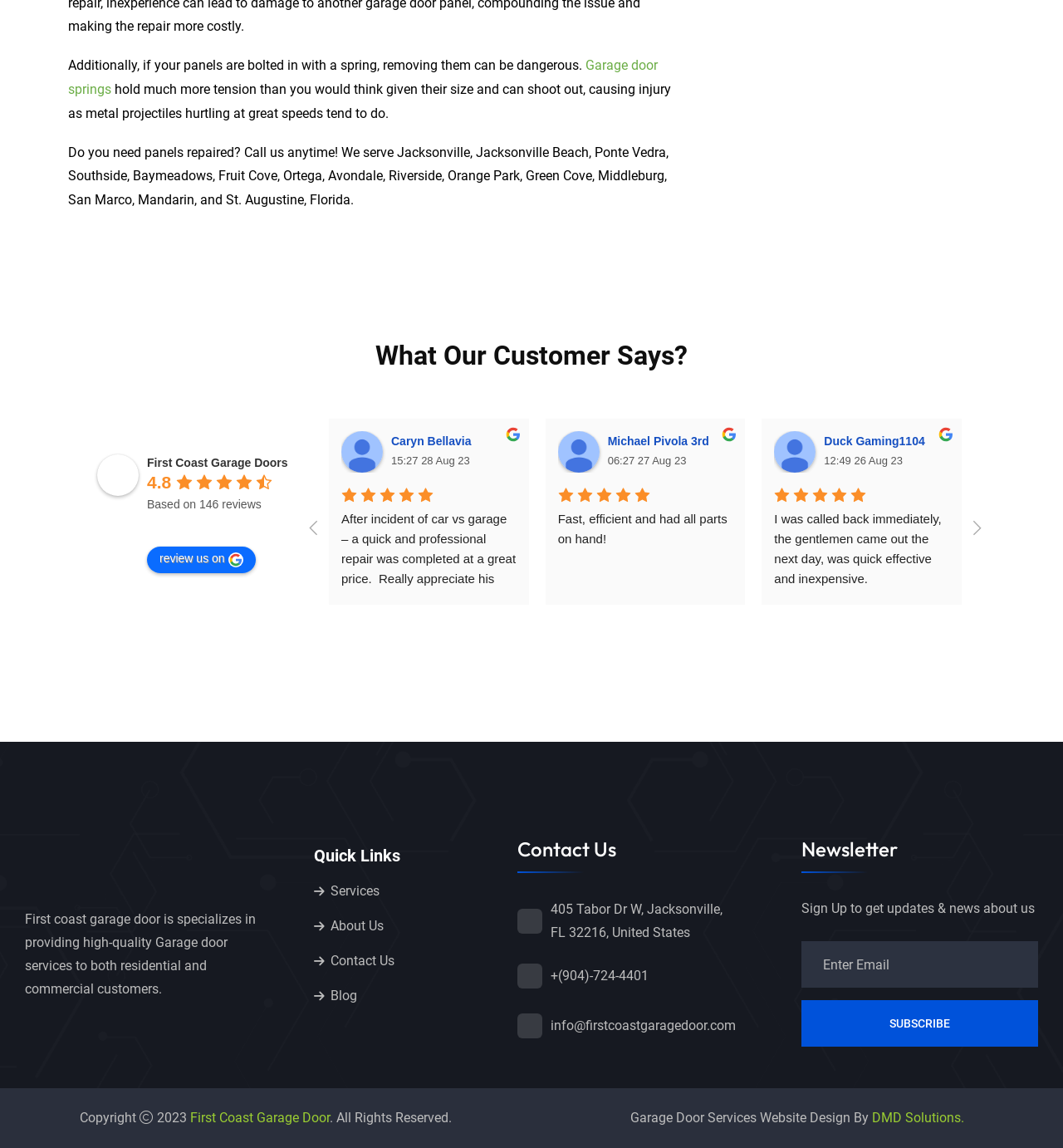Please provide the bounding box coordinates for the element that needs to be clicked to perform the instruction: "Click the 'Garage door springs' link". The coordinates must consist of four float numbers between 0 and 1, formatted as [left, top, right, bottom].

[0.064, 0.05, 0.619, 0.085]